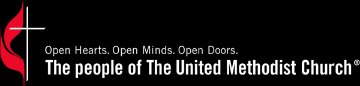What is represented by the stylized flame symbol?
Please provide a comprehensive and detailed answer to the question.

The stylized flame symbol in the logo of the United Methodist Church represents the church's commitment to faith. This is inferred from the caption, which mentions that the logo includes a stylized flame symbol and a cross, representing the church's commitment to faith and outreach.